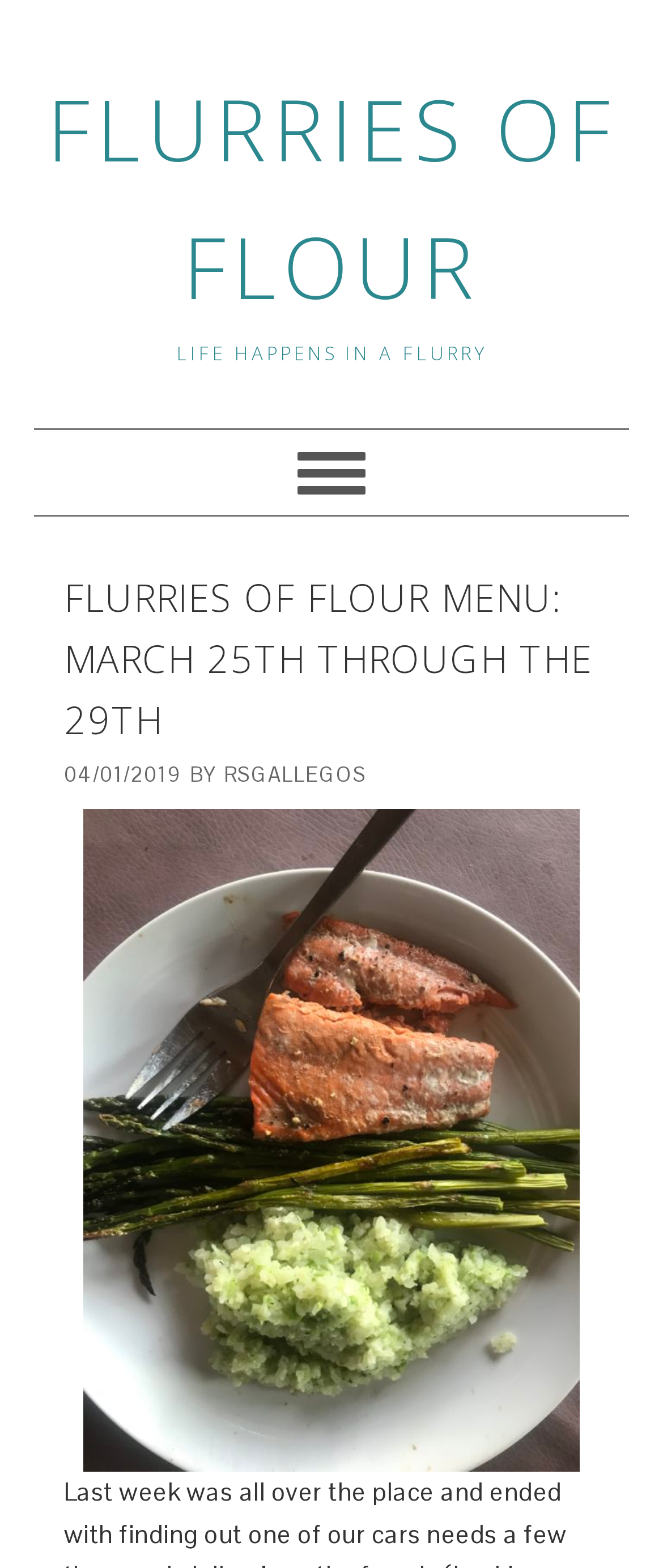What is the name of the website?
Use the screenshot to answer the question with a single word or phrase.

Flurries of Flour